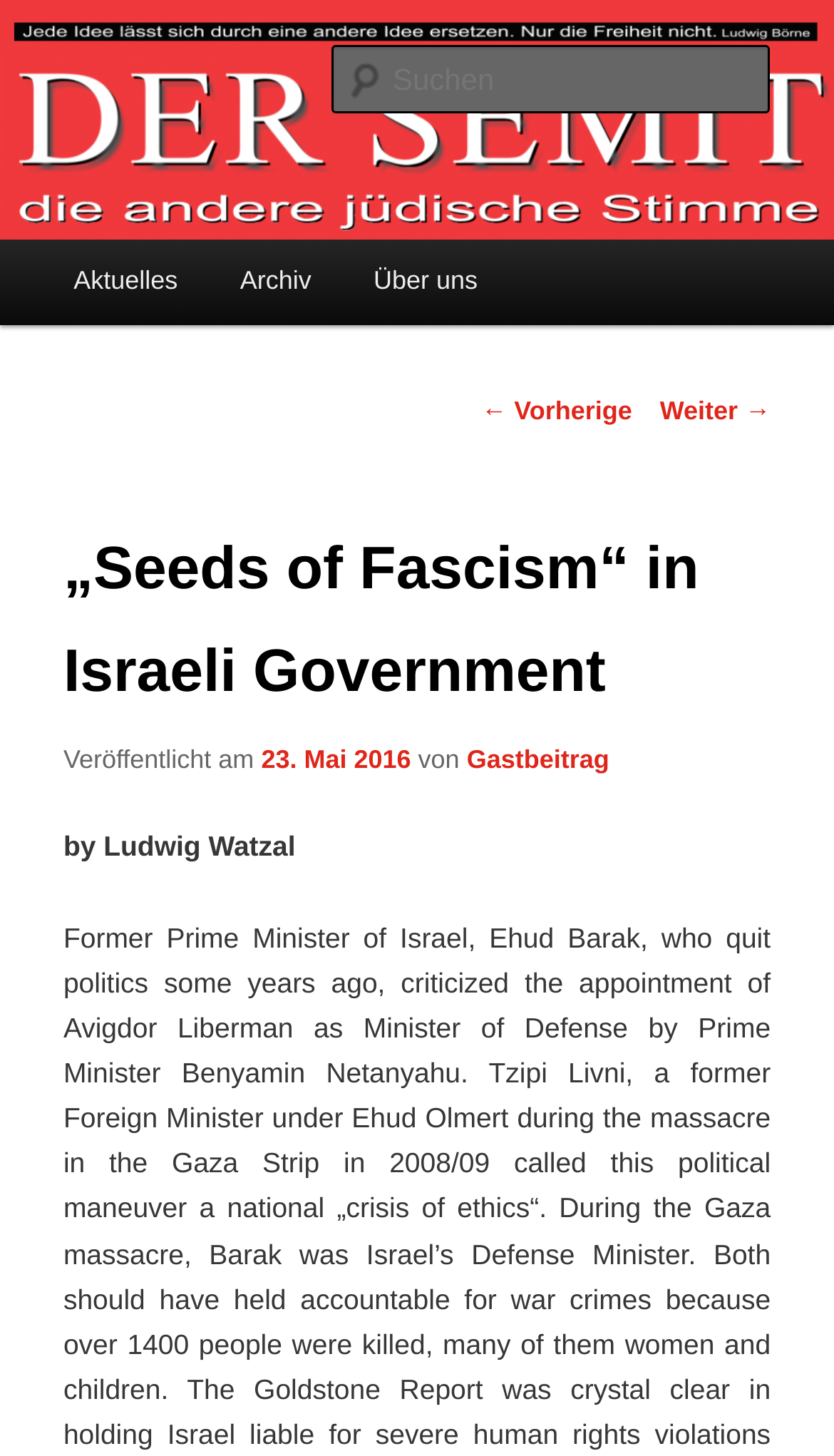Based on the image, give a detailed response to the question: What is the title of the current article?

The title of the current article can be found in the heading element within the main content area, which says '„Seeds of Fascism“ in Israeli Government'. This is the main heading of the article.